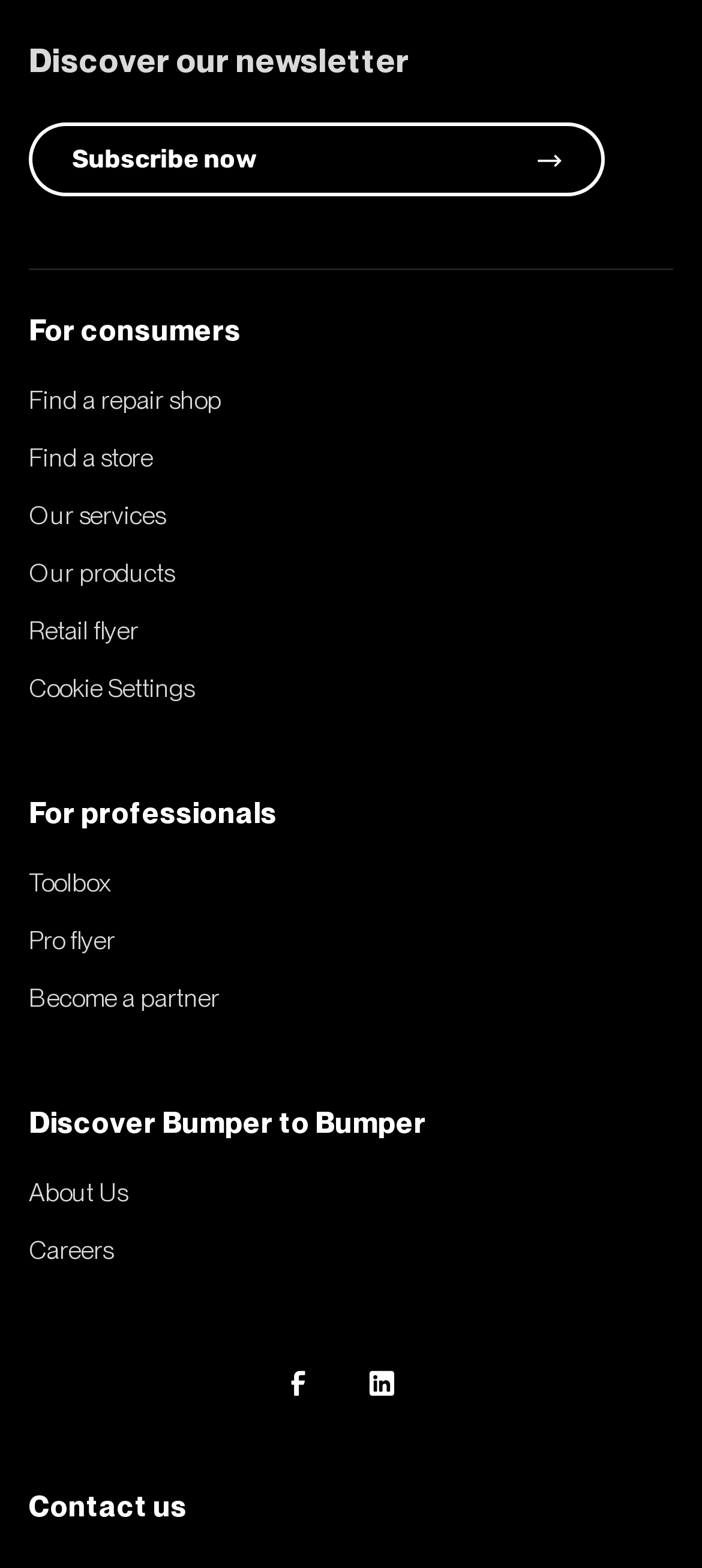Determine the bounding box coordinates of the clickable area required to perform the following instruction: "View retail flyer". The coordinates should be represented as four float numbers between 0 and 1: [left, top, right, bottom].

[0.041, 0.393, 0.197, 0.411]